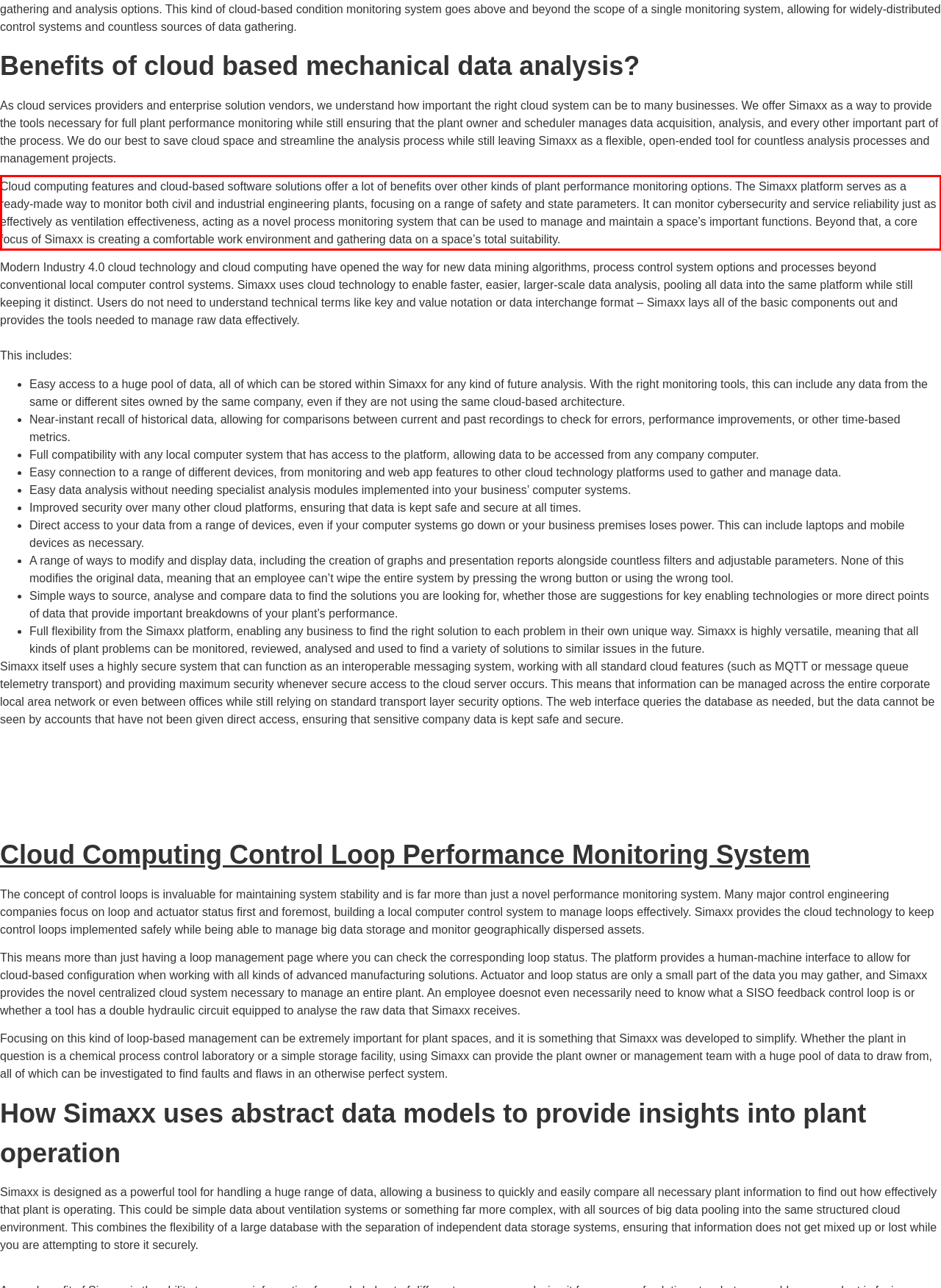You are provided with a screenshot of a webpage containing a red bounding box. Please extract the text enclosed by this red bounding box.

Cloud computing features and cloud-based software solutions offer a lot of benefits over other kinds of plant performance monitoring options. The Simaxx platform serves as a ready-made way to monitor both civil and industrial engineering plants, focusing on a range of safety and state parameters. It can monitor cybersecurity and service reliability just as effectively as ventilation effectiveness, acting as a novel process monitoring system that can be used to manage and maintain a space’s important functions. Beyond that, a core focus of Simaxx is creating a comfortable work environment and gathering data on a space’s total suitability.